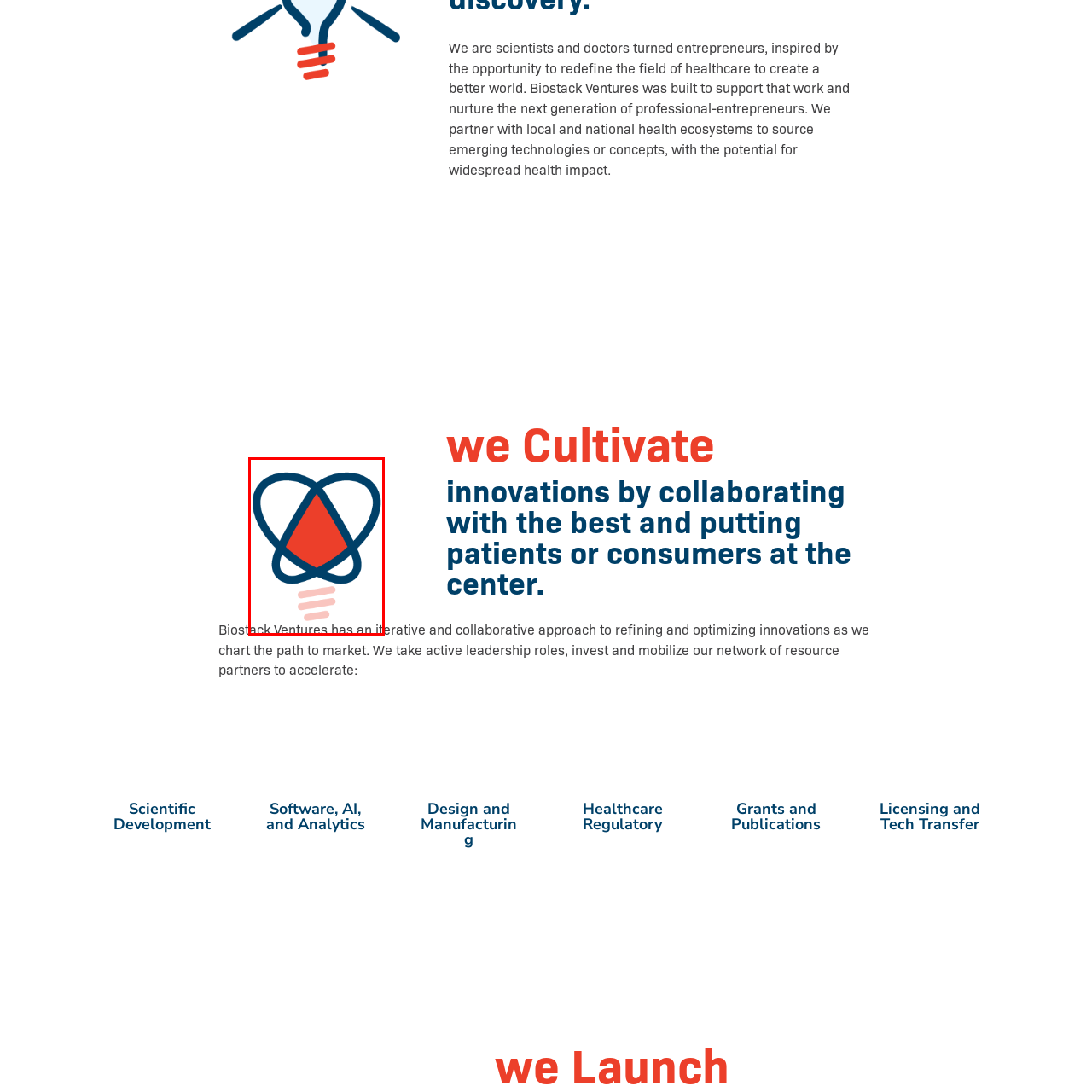What is Biostack Ventures' mission?
Inspect the image enclosed in the red bounding box and provide a thorough answer based on the information you see.

The caption states that Biostack Ventures' mission is to redefine healthcare through partnership and innovation, emphasizing their commitment to nurturing new technologies for significant health impact.